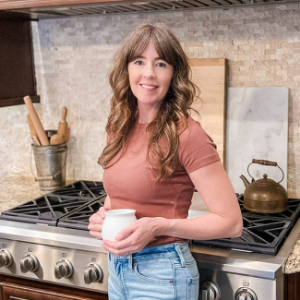What is the color of Kristine's top? Observe the screenshot and provide a one-word or short phrase answer.

Brown